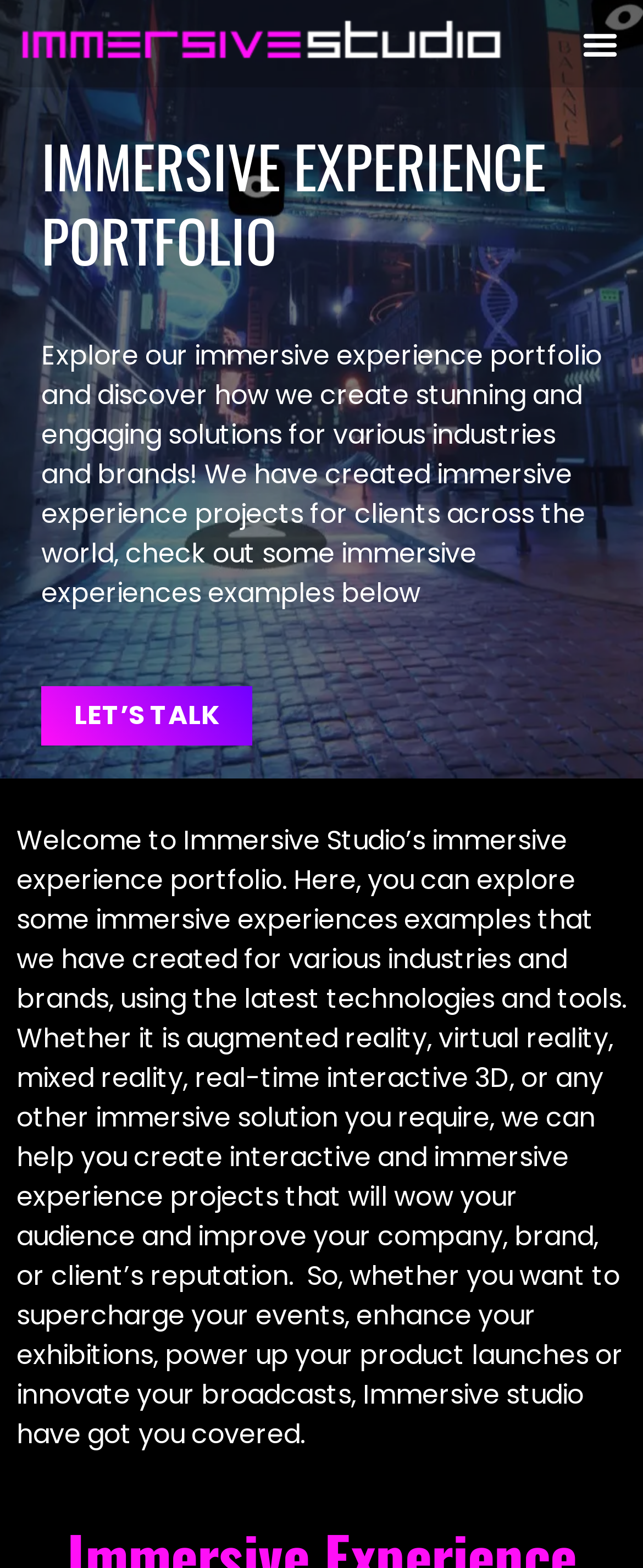What is the main focus of the company?
Please analyze the image and answer the question with as much detail as possible.

The main focus of the company is on creating immersive experiences, as evident from the heading 'IMMERSIVE EXPERIENCE PORTFOLIO' and the descriptive text that follows, which showcases the company's expertise in this area.